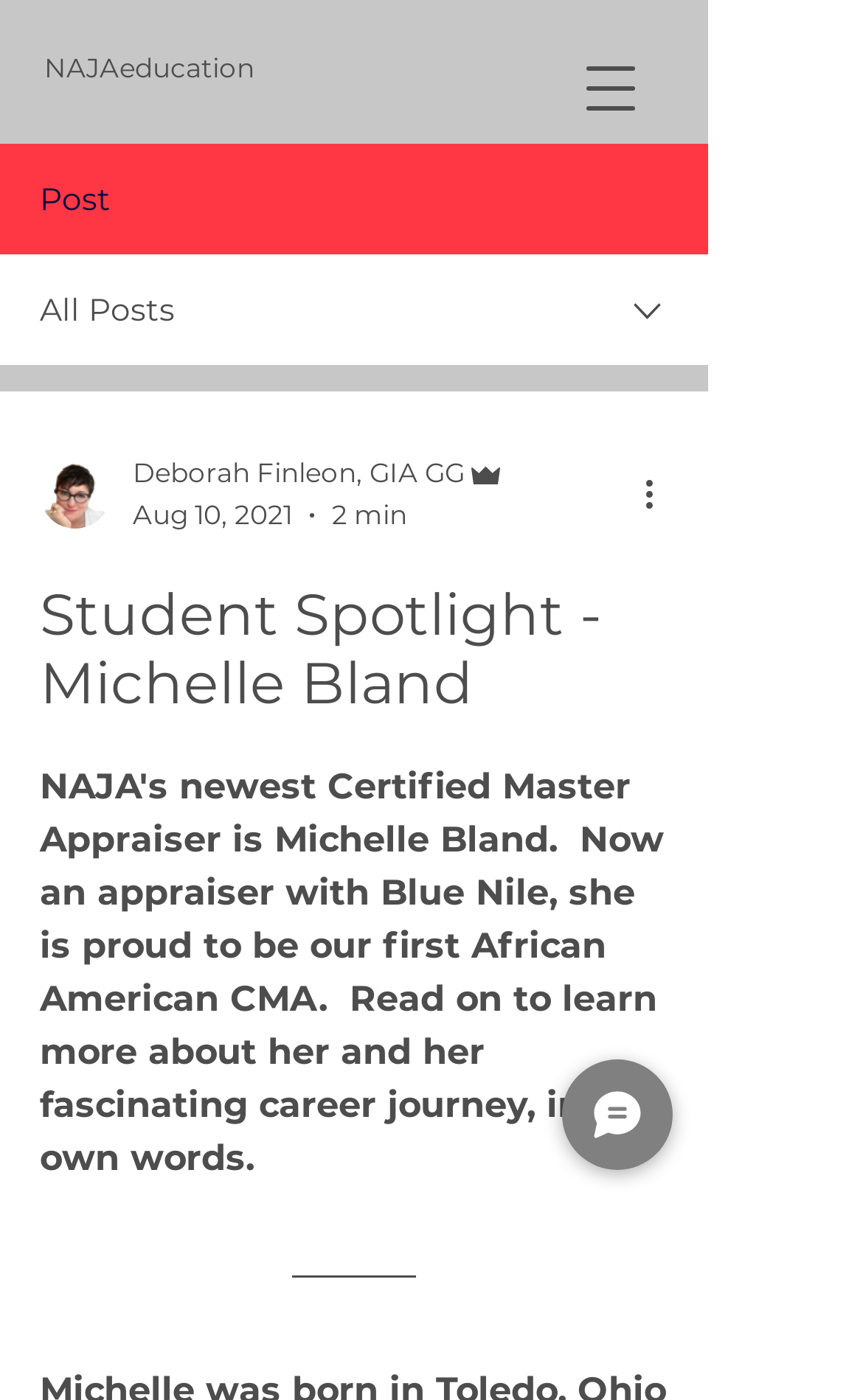How many images are on the webpage?
Identify the answer in the screenshot and reply with a single word or phrase.

5